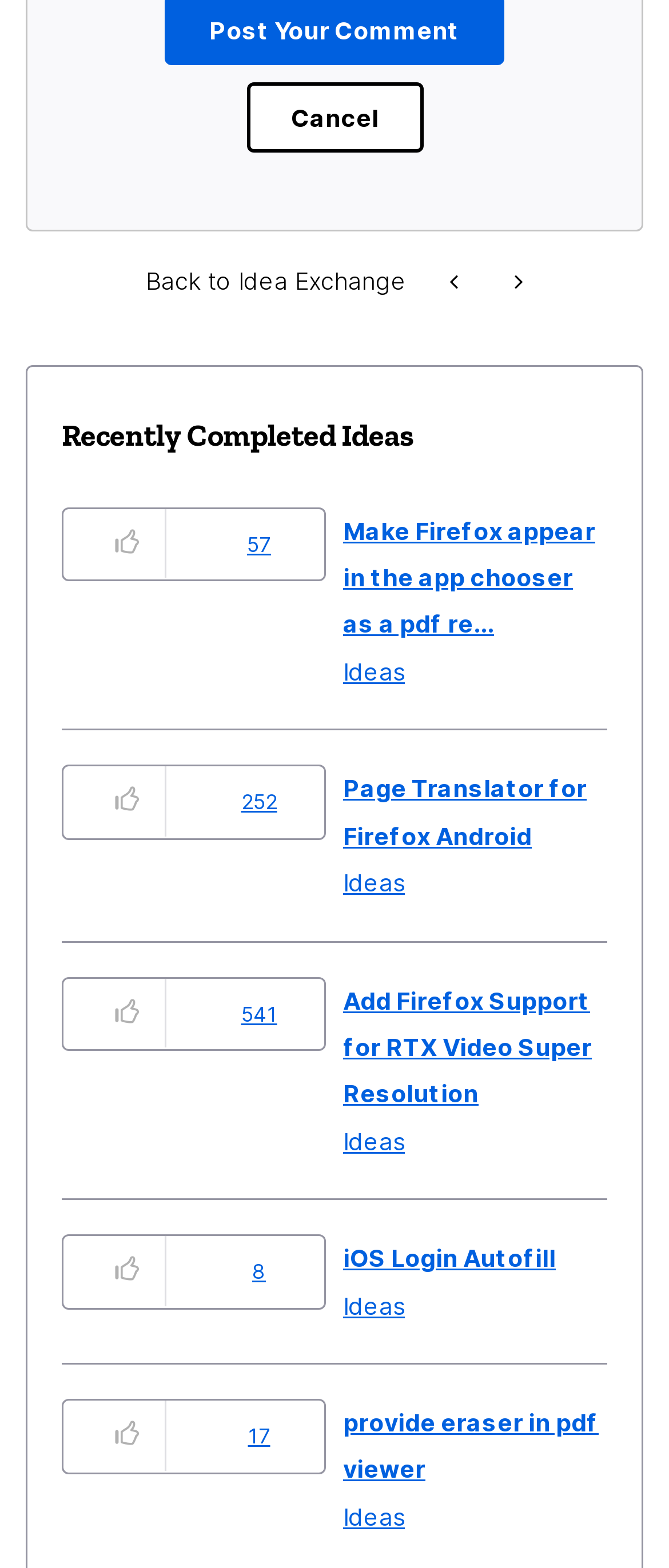Using the information in the image, give a comprehensive answer to the question: 
How many ideas are listed on this page?

I counted the number of headings that describe ideas, and there are 7 of them. They are 'Make Firefox appear in the app chooser as a pdf re...', 'Page Translator for Firefox Android', 'Add Firefox Support for RTX Video Super Resolution', 'iOS Login Autofill', 'provide eraser in pdf viewer', and two more.